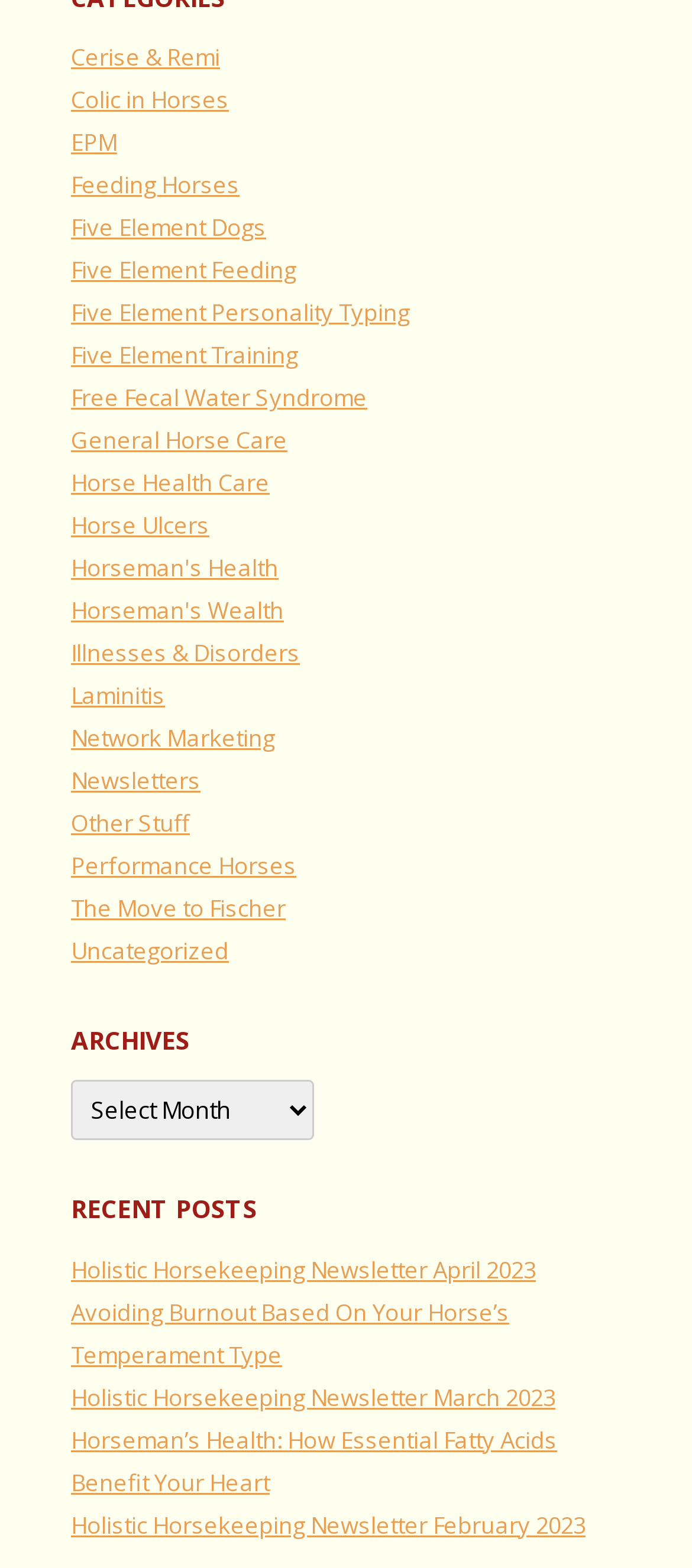Locate the bounding box coordinates of the element's region that should be clicked to carry out the following instruction: "Check out the Horseman's Health section". The coordinates need to be four float numbers between 0 and 1, i.e., [left, top, right, bottom].

[0.103, 0.352, 0.403, 0.373]